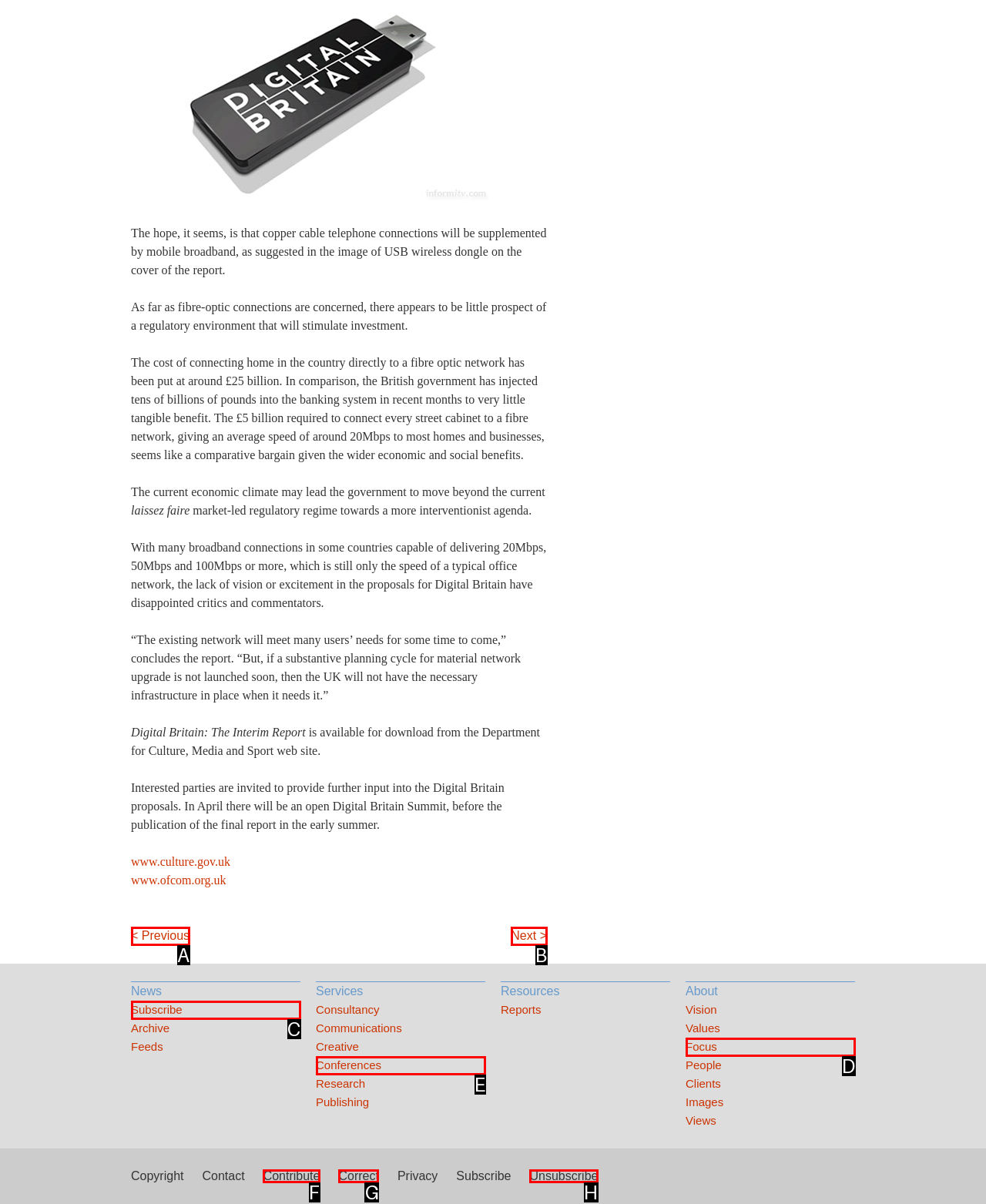Select the HTML element that fits the following description: Next >
Provide the letter of the matching option.

B